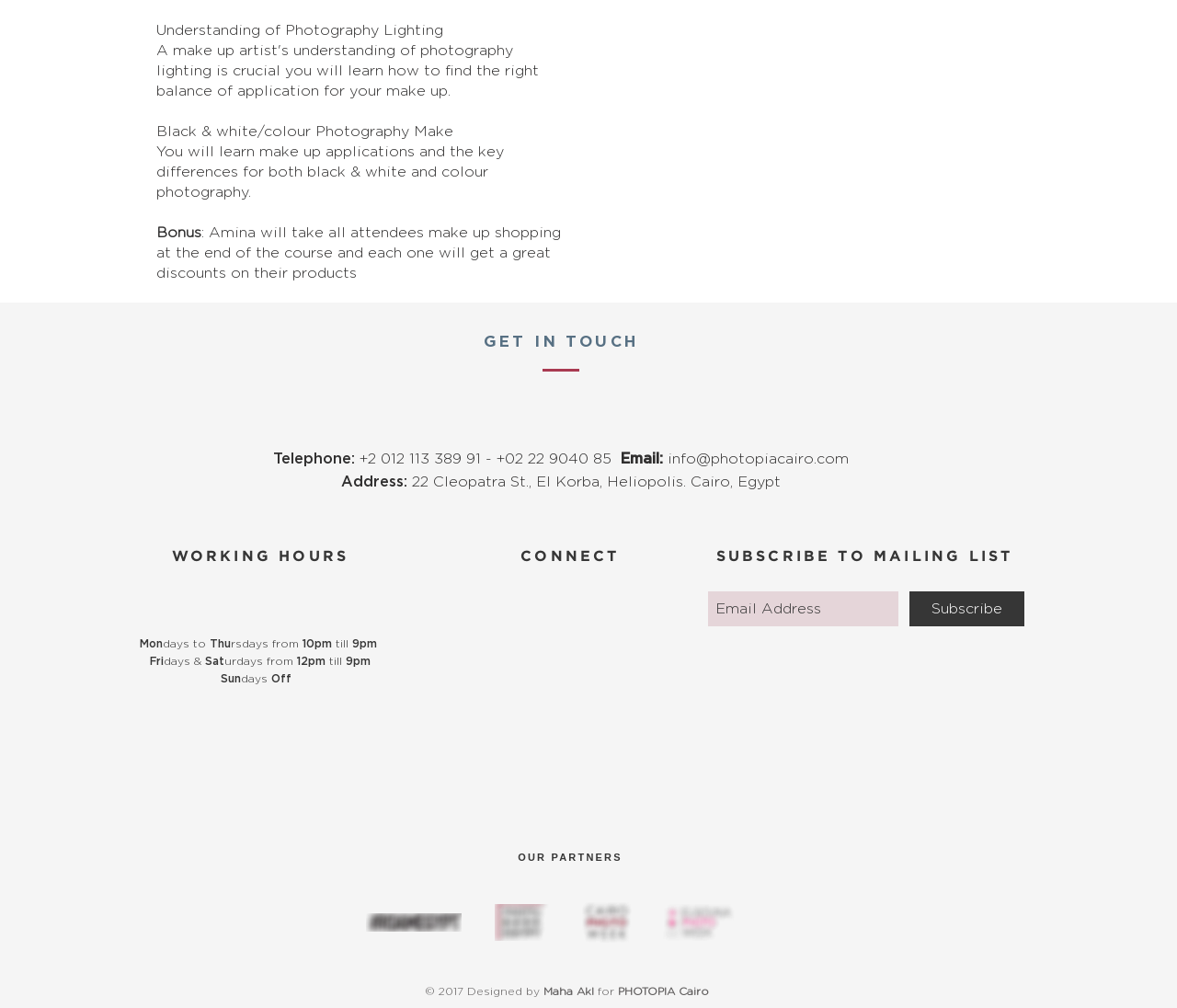Who designed the website?
Provide a detailed and extensive answer to the question.

At the bottom of the webpage, it is stated that the website was 'Designed by Maha Akl'.